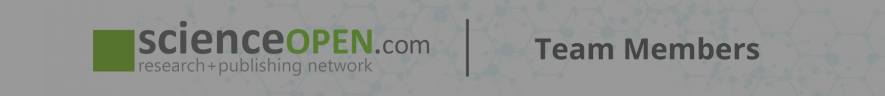Summarize the image with a detailed caption.

The image showcases the header section for the "ScienceOpen Team" webpage, featuring the logo and branding elements of ScienceOpen, a research and publishing network. The design incorporates a distinctive green square alongside the name "scienceOPEN.com" followed by the tagline "research + publishing network." Additionally, the phrase "Team Members" is prominently displayed, indicating a focus on introducing the individuals associated with the organization. The background features a modern, abstract pattern that suggests connectivity and innovation, reflecting the collaborative spirit of the ScienceOpen community.